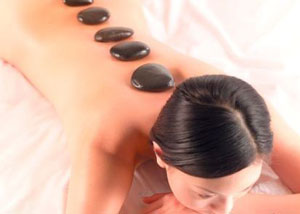Provide a rich and detailed narrative of the image.

The image showcases a serene scene of a person receiving a hot stone massage, a healing technique that involves the strategic placement of smooth, heated stones along the spine. The individual, with long black hair, lies face down on a soft, white surface, which enhances the tranquility of the setting. Five dark, rounded stones are positioned gently on their back, helping to promote deep muscle relaxation and relieve tension. This therapy is known for its ability to alleviate stress, reduce inflammation, and improve circulation, ultimately leading to a deeply relaxing experience. The atmosphere reflects a focus on wellness, inviting a sense of calm and rejuvenation.